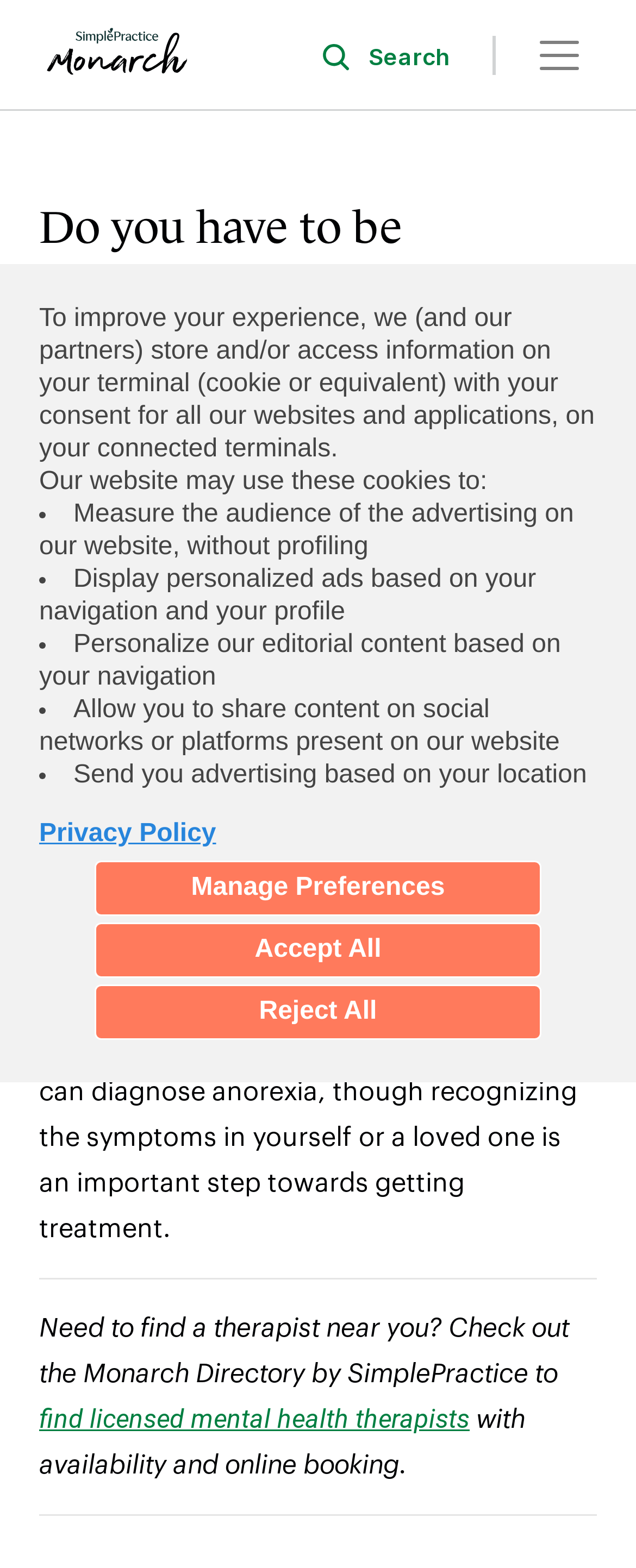What is the name of the website?
Respond with a short answer, either a single word or a phrase, based on the image.

Monarch